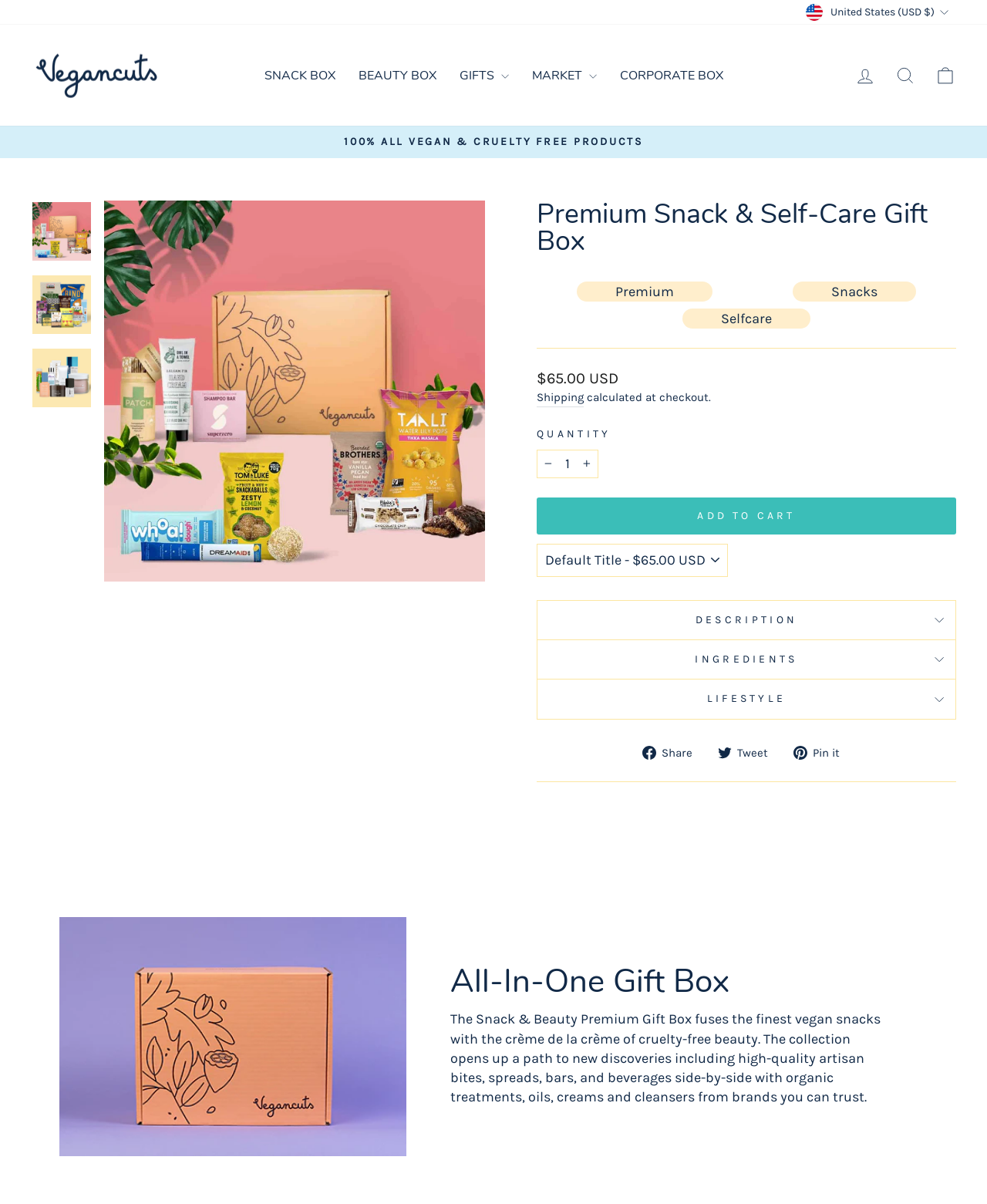Respond with a single word or phrase for the following question: 
What is the price of the gift box?

$65.00 USD